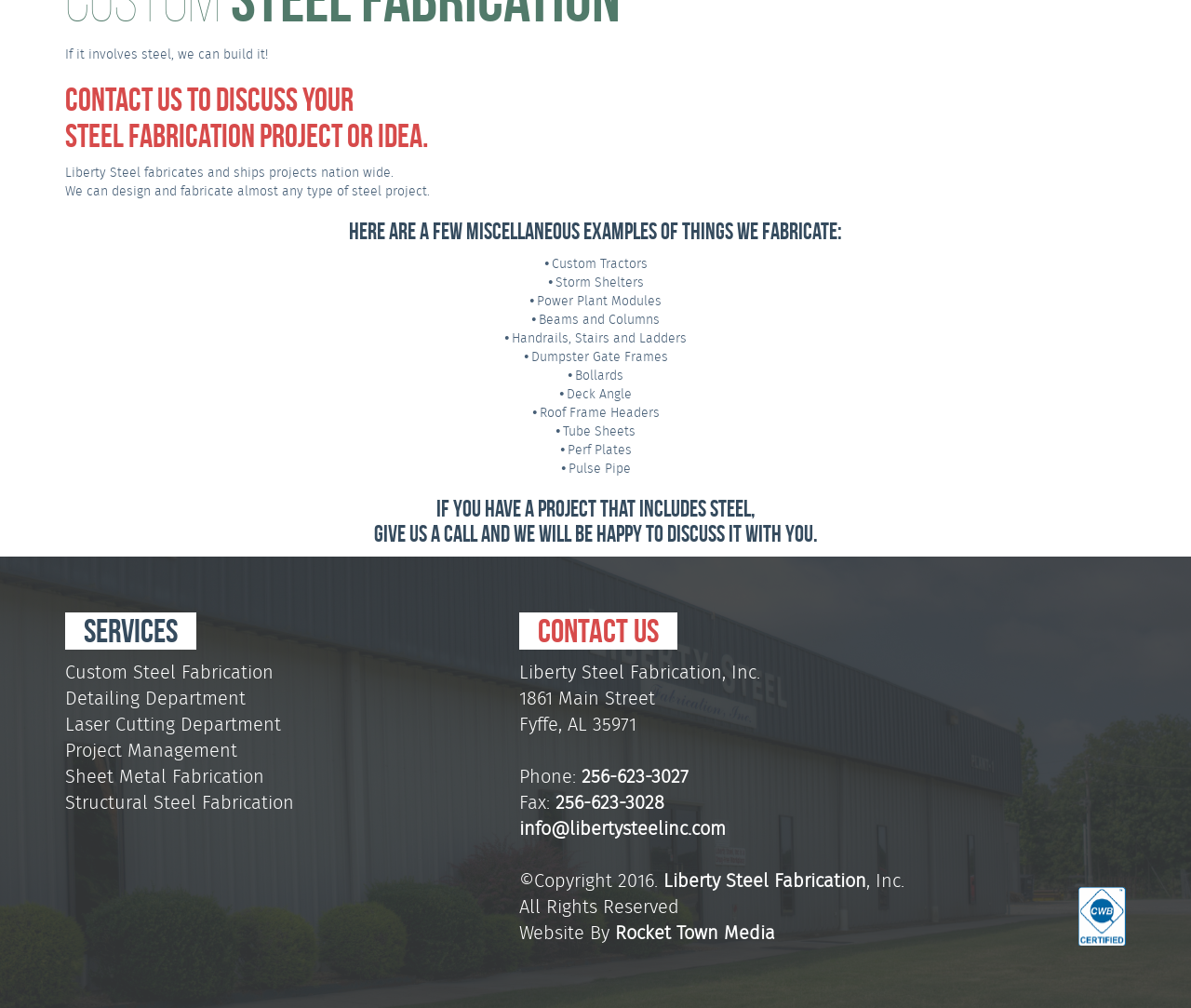Please determine the bounding box coordinates, formatted as (top-left x, top-left y, bottom-right x, bottom-right y), with all values as floating point numbers between 0 and 1. Identify the bounding box of the region described as: 256-623-3027

[0.488, 0.757, 0.578, 0.783]